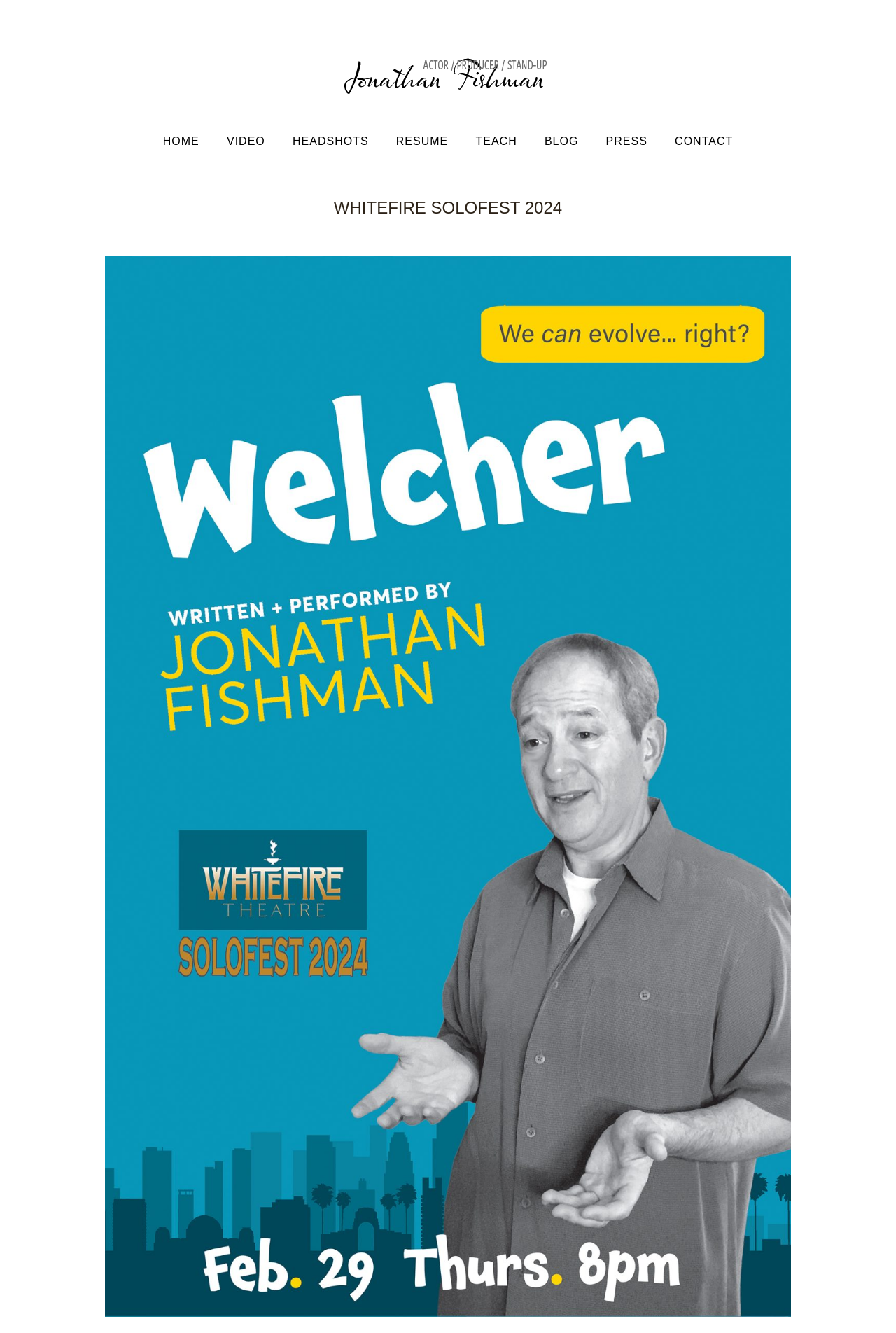Please identify the bounding box coordinates of the element that needs to be clicked to perform the following instruction: "contact Jonathan Fishman".

[0.739, 0.093, 0.832, 0.12]